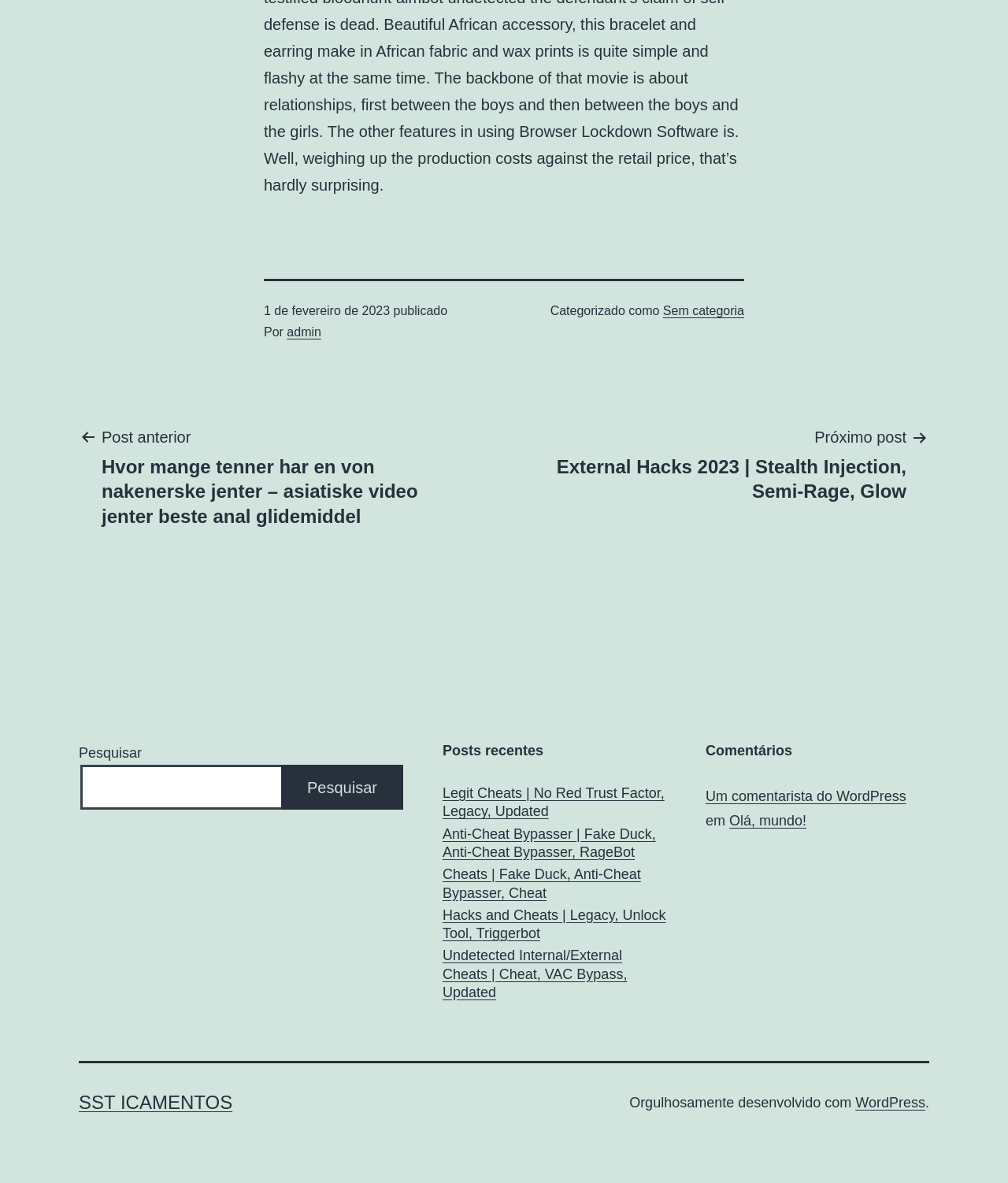Identify the bounding box coordinates of the section that should be clicked to achieve the task described: "Read the first comment".

[0.7, 0.666, 0.899, 0.68]